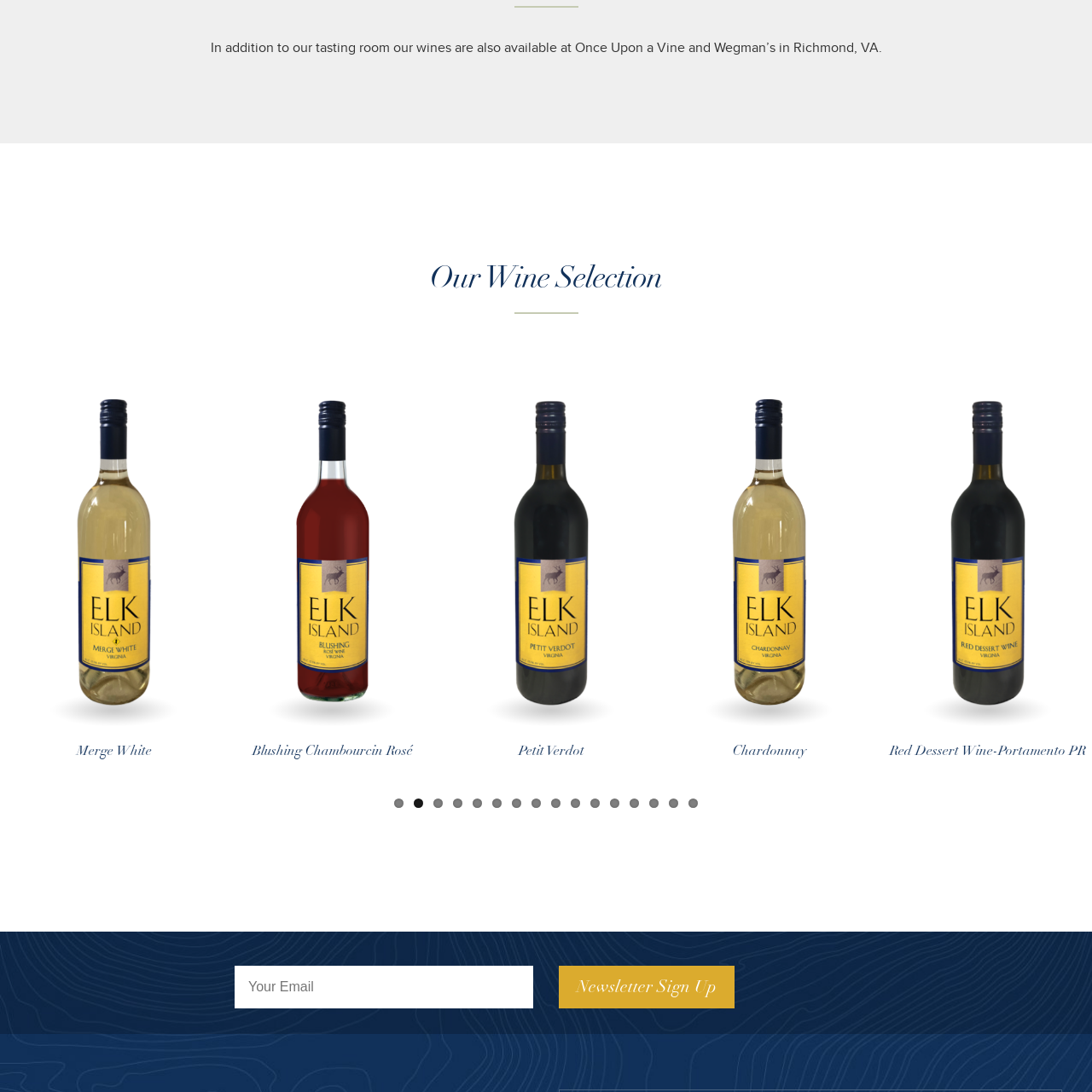Illustrate the image within the red boundary with a detailed caption.

The image featured in this section showcases a visual representation related to "Merge White," one of the wine selections available. This wine is prominently highlighted alongside a description of the tasting experience offered at a local tasting room. Positioned within a menu of various wines, the image serves to entice visitors by providing a glimpse into the elegant world of wine offerings. The context suggests this selection is part of a curated list aimed at enhancing the wine tasting experience for enthusiasts.